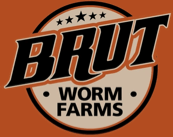What type of products does Brut Worm Farms provide?
Kindly answer the question with as much detail as you can.

The caption states that Brut Worm Farms provides 'natural soil enrichment products' and focuses on 'organic gardening solutions', which implies that the company offers eco-friendly fertilizer products.